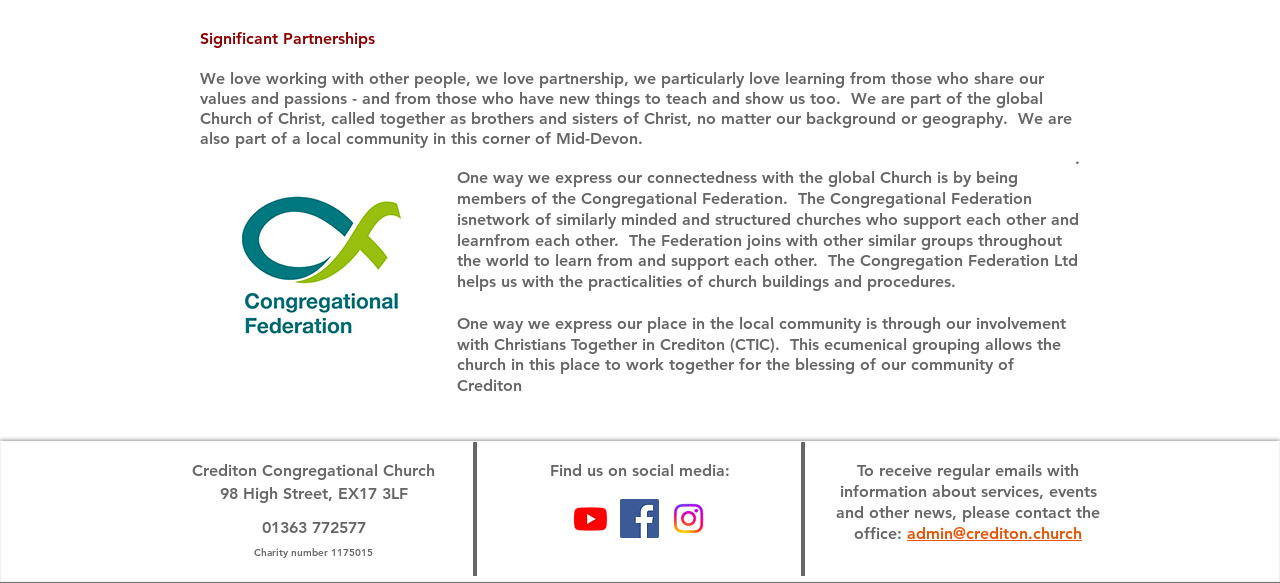Extract the bounding box for the UI element that matches this description: "Dashboard".

None